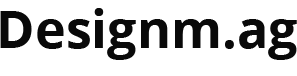Offer a detailed narrative of the image's content.

The image displays the logo of "DesignM.ag," a platform focused on design-related content and resources. The logo features the name "DesignM.ag" prominently, emphasizing a modern and professional aesthetic suitable for a design community. This logo likely serves as a visual identity for the website, which aims to engage readers interested in web design, graphics, and related topics. The overall design reflects a contemporary style, aligning with current trends in digital and graphic design. This image is positioned at the top of the webpage, establishing the brand's presence and inviting visitors to explore its offerings.